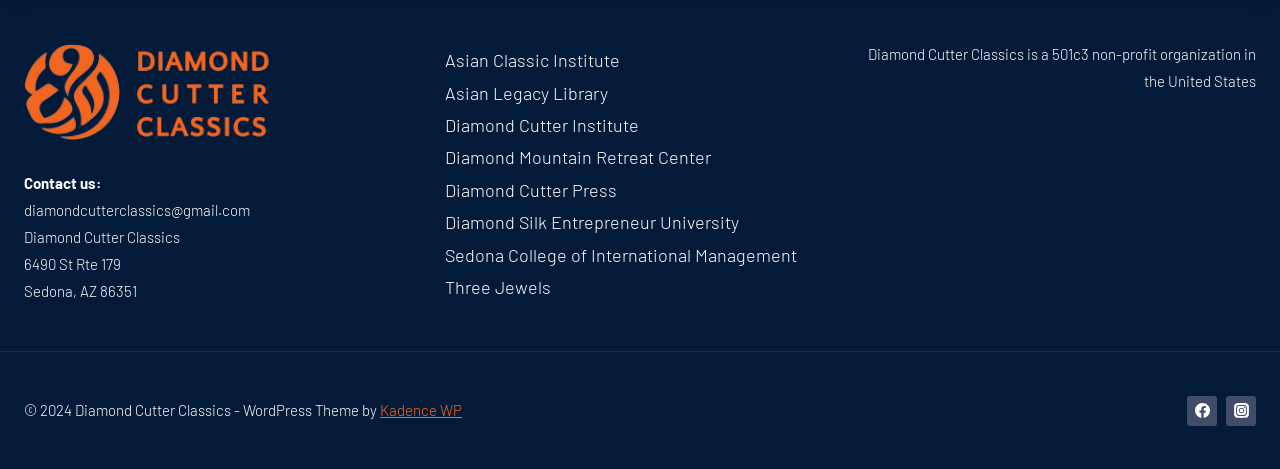Given the following UI element description: "Sedona College of International Management", find the bounding box coordinates in the webpage screenshot.

[0.347, 0.519, 0.622, 0.566]